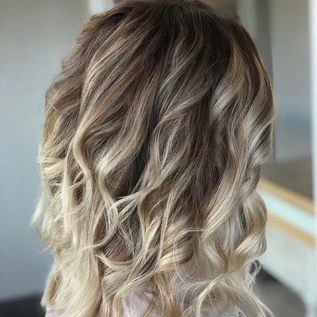Provide a comprehensive description of the image.

The image showcases a beautiful hairstyle characterized by soft, flowing waves. The hair is styled with a gradient effect, transitioning from a darker shade at the roots to lighter, almost platinum blonde ends, creating a stunning ombré look. The curls are well-defined, adding volume and texture, and frame the back of the head elegantly. The background appears to be softly blurred, allowing the hair's detailed texture and color to stand out. This style exudes a modern and chic vibe, perfect for casual or formal settings.